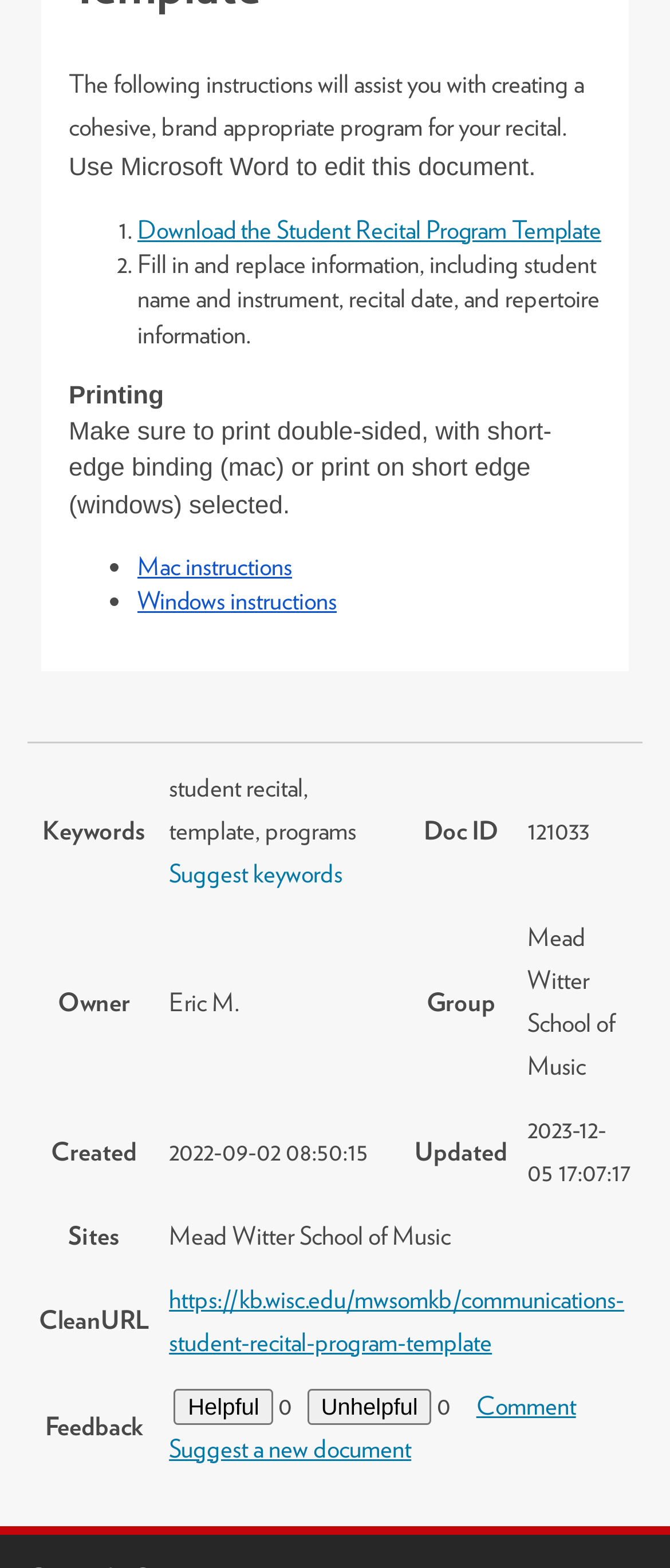Identify and provide the bounding box coordinates of the UI element described: "Mac instructions". The coordinates should be formatted as [left, top, right, bottom], with each number being a float between 0 and 1.

[0.205, 0.351, 0.436, 0.371]